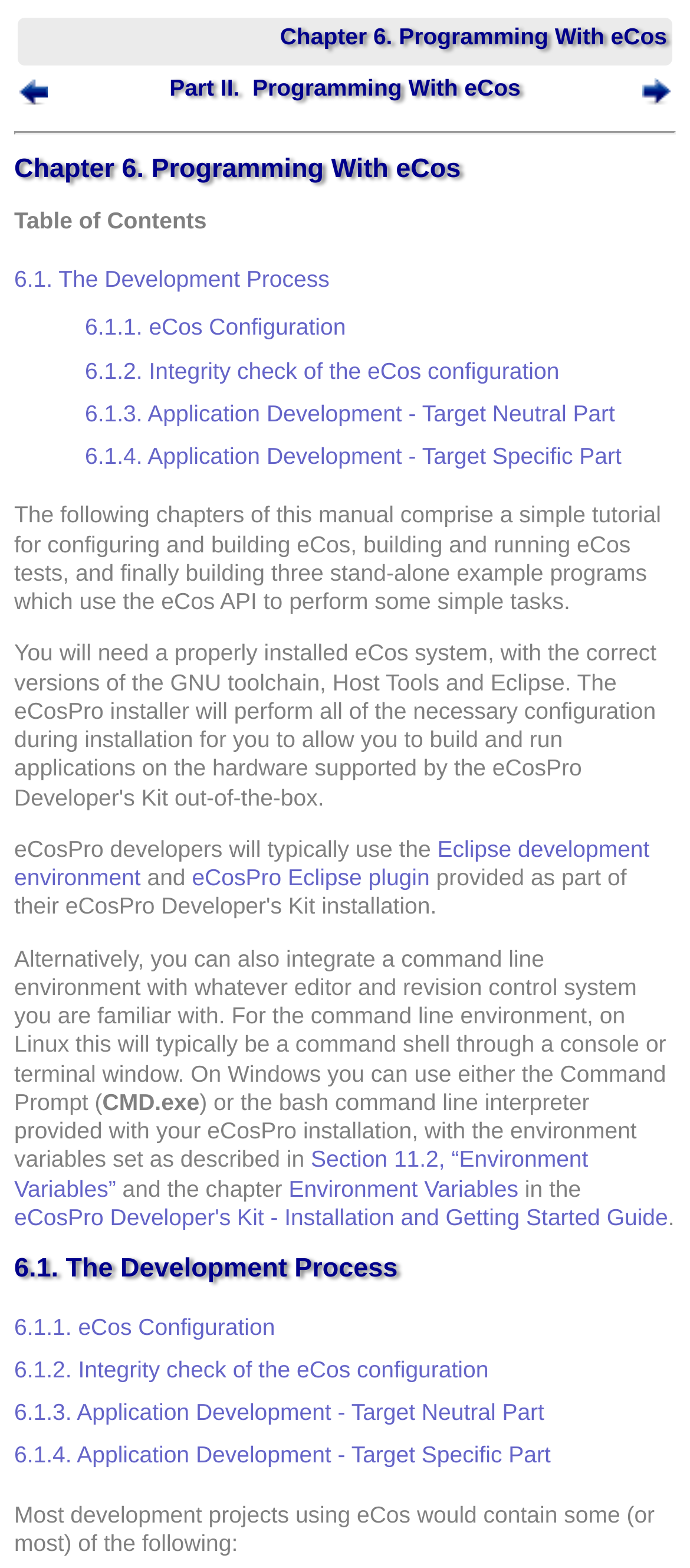Please identify the bounding box coordinates of the element that needs to be clicked to execute the following command: "Visit the page of author 'CHATO80'". Provide the bounding box using four float numbers between 0 and 1, formatted as [left, top, right, bottom].

None